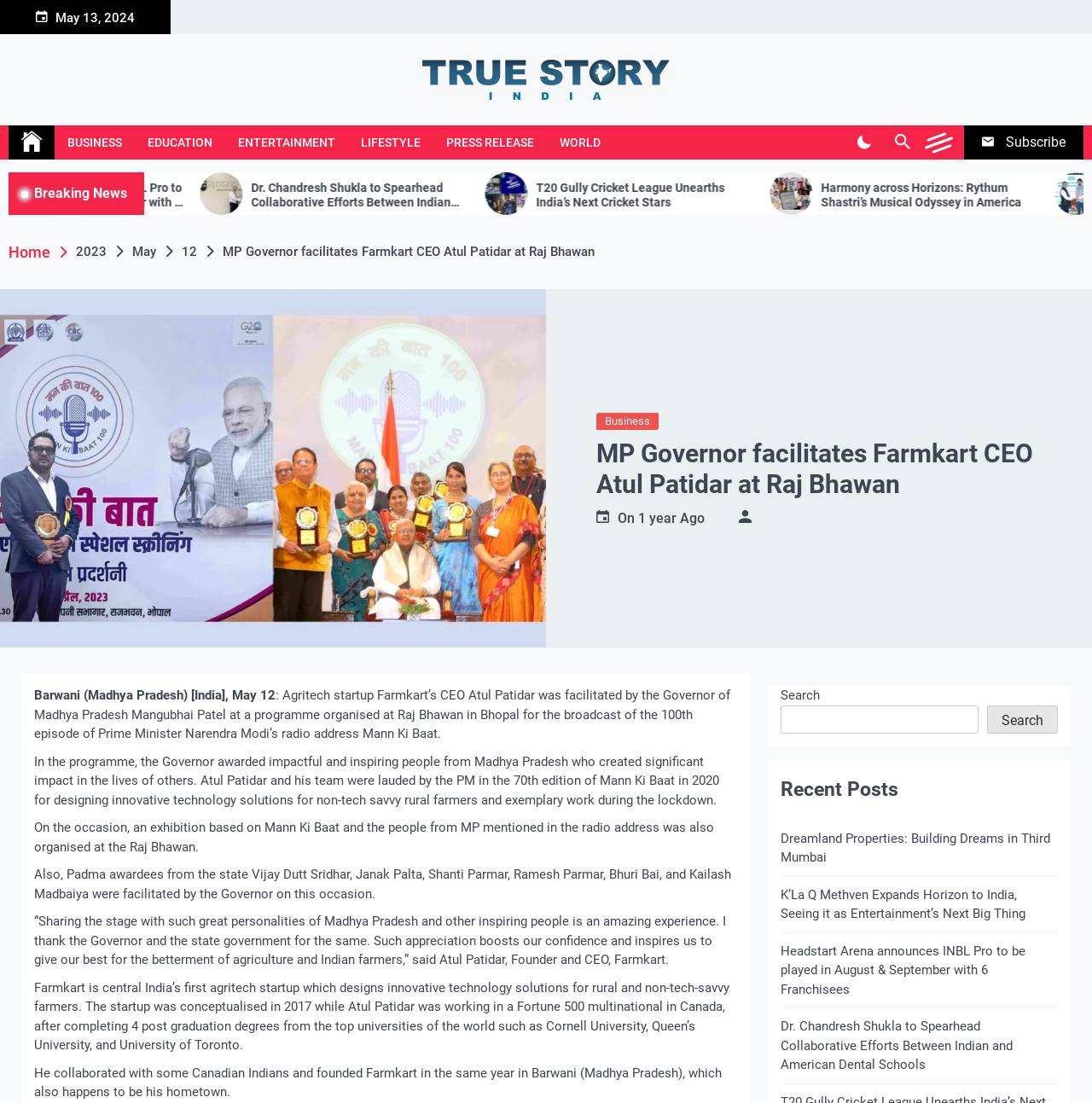Determine the bounding box for the UI element that matches this description: "Dark Mode Light Mode".

[0.773, 0.114, 0.809, 0.145]